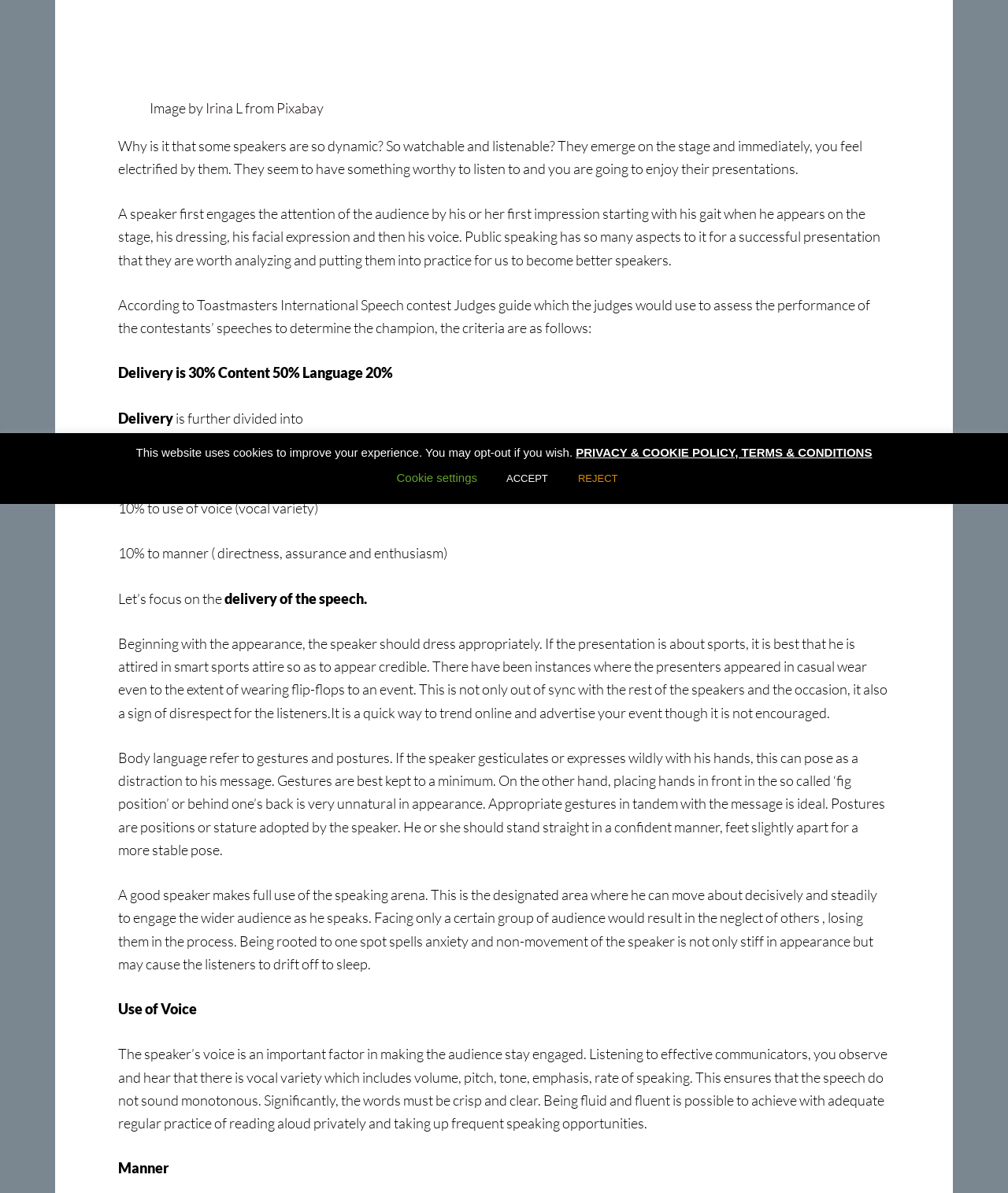Bounding box coordinates are given in the format (top-left x, top-left y, bottom-right x, bottom-right y). All values should be floating point numbers between 0 and 1. Provide the bounding box coordinate for the UI element described as: Irina L

[0.204, 0.083, 0.241, 0.098]